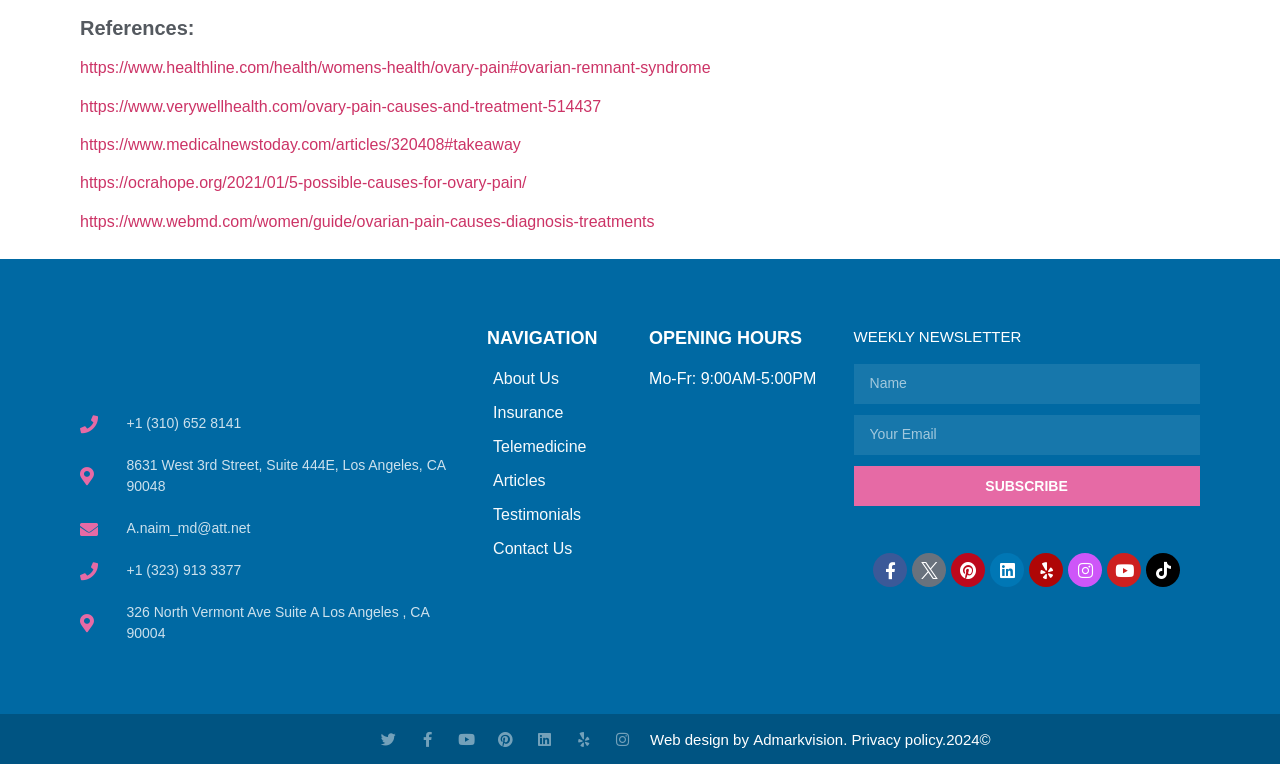Please pinpoint the bounding box coordinates for the region I should click to adhere to this instruction: "Click the 'About Us' link".

[0.373, 0.48, 0.491, 0.512]